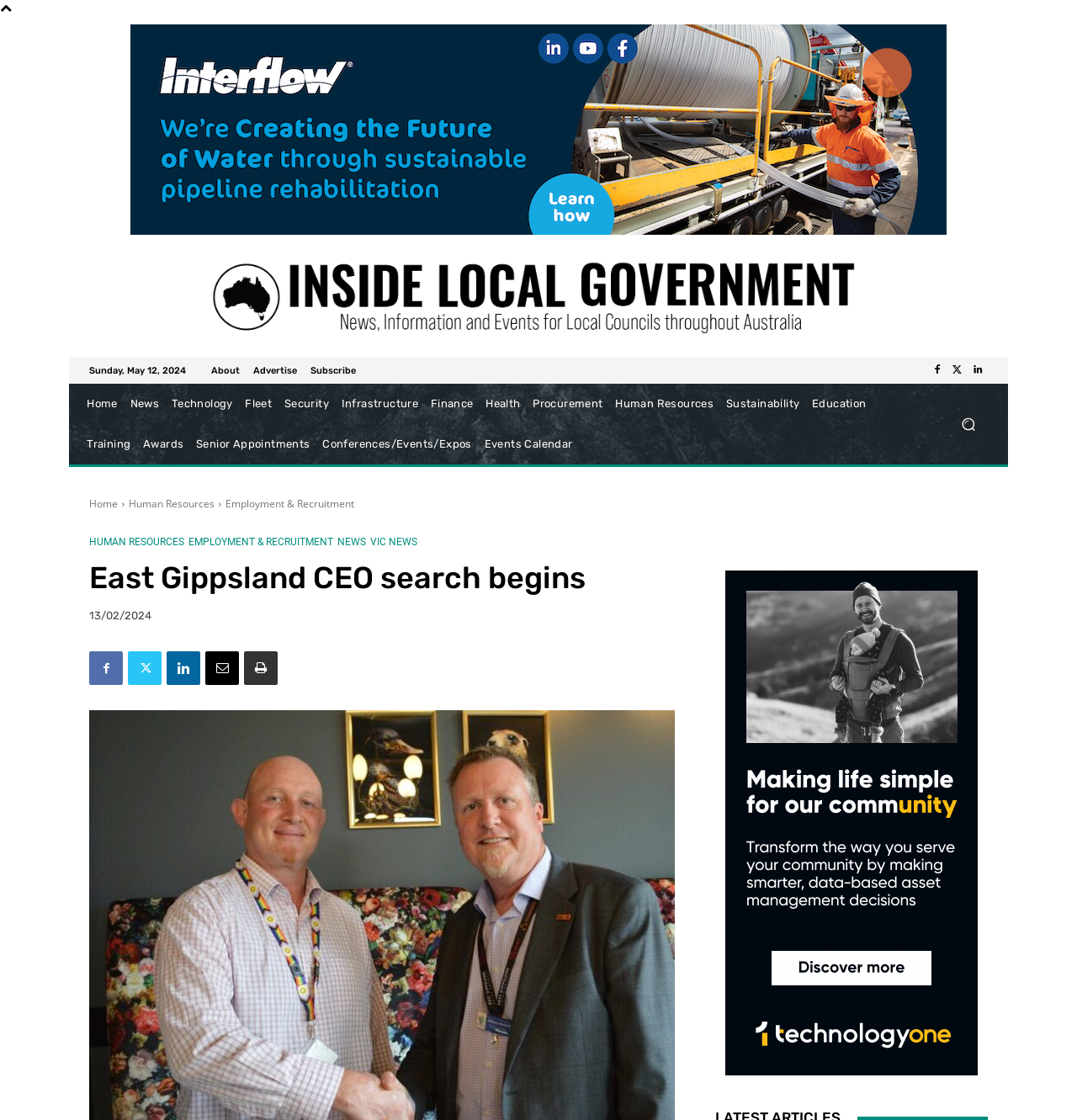Articulate a complete and detailed caption of the webpage elements.

The webpage is about the search for East Gippsland Shire Council's next Chief Executive Officer (CEO). At the top, there is a logo on the left side, accompanied by a date "Sunday, May 12, 2024" and several links to different sections of the website, including "About", "Advertise", and "Subscribe". 

Below the logo, there are multiple links to various categories, such as "Home", "News", "Technology", "Fleet", and more, stretching across the top of the page. 

On the right side of the page, there is a search button with a magnifying glass icon. 

The main content of the page is a news article with the title "East Gippsland CEO search begins" in a large font. The article is accompanied by a timestamp "13/02/2024" and several social media sharing links. 

There are two advertisements on the page, one at the top and another at the bottom, taking up a significant portion of the page.